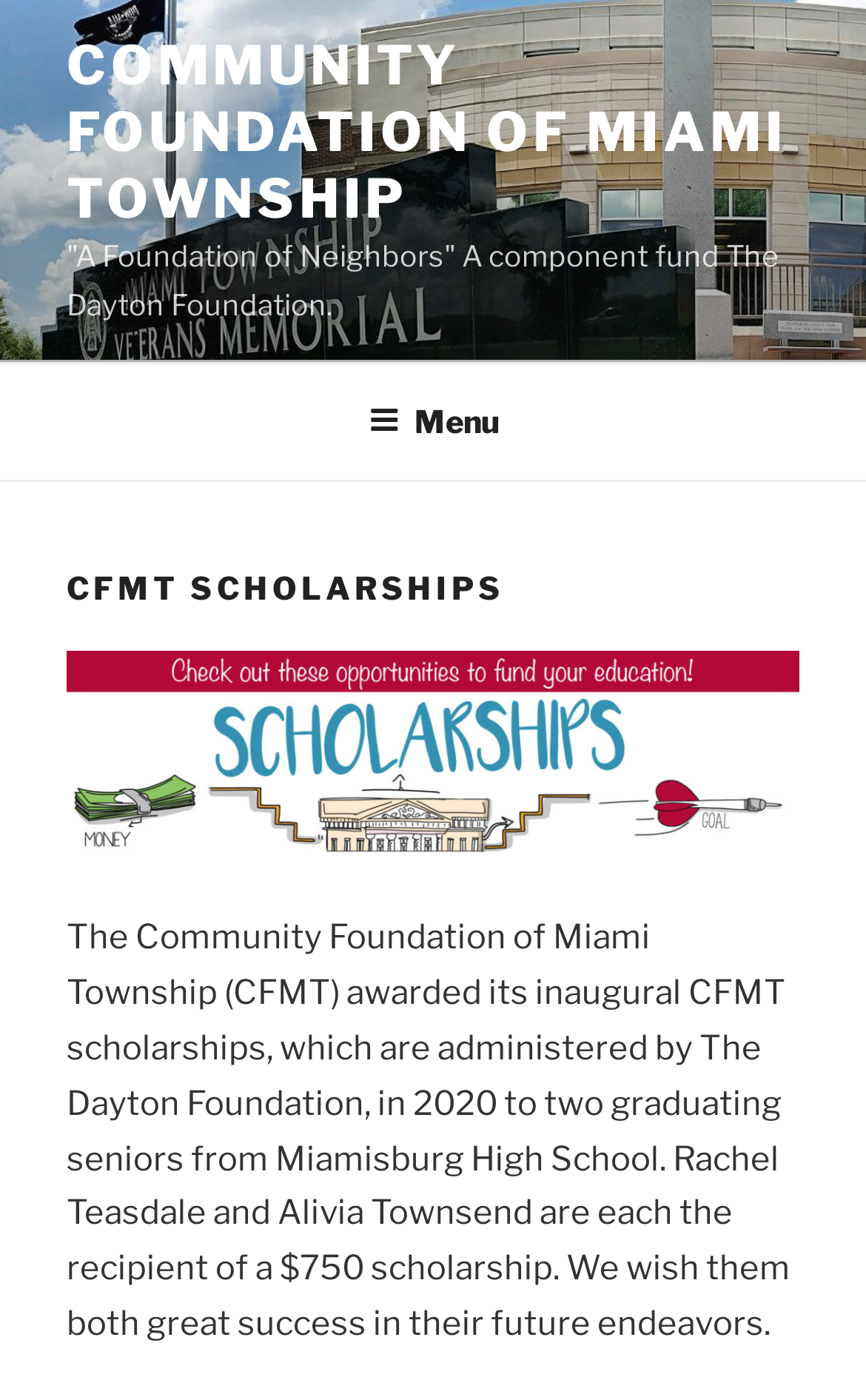Using the webpage screenshot and the element description Menu, determine the bounding box coordinates. Specify the coordinates in the format (top-left x, top-left y, bottom-right x, bottom-right y) with values ranging from 0 to 1.

[0.388, 0.262, 0.612, 0.34]